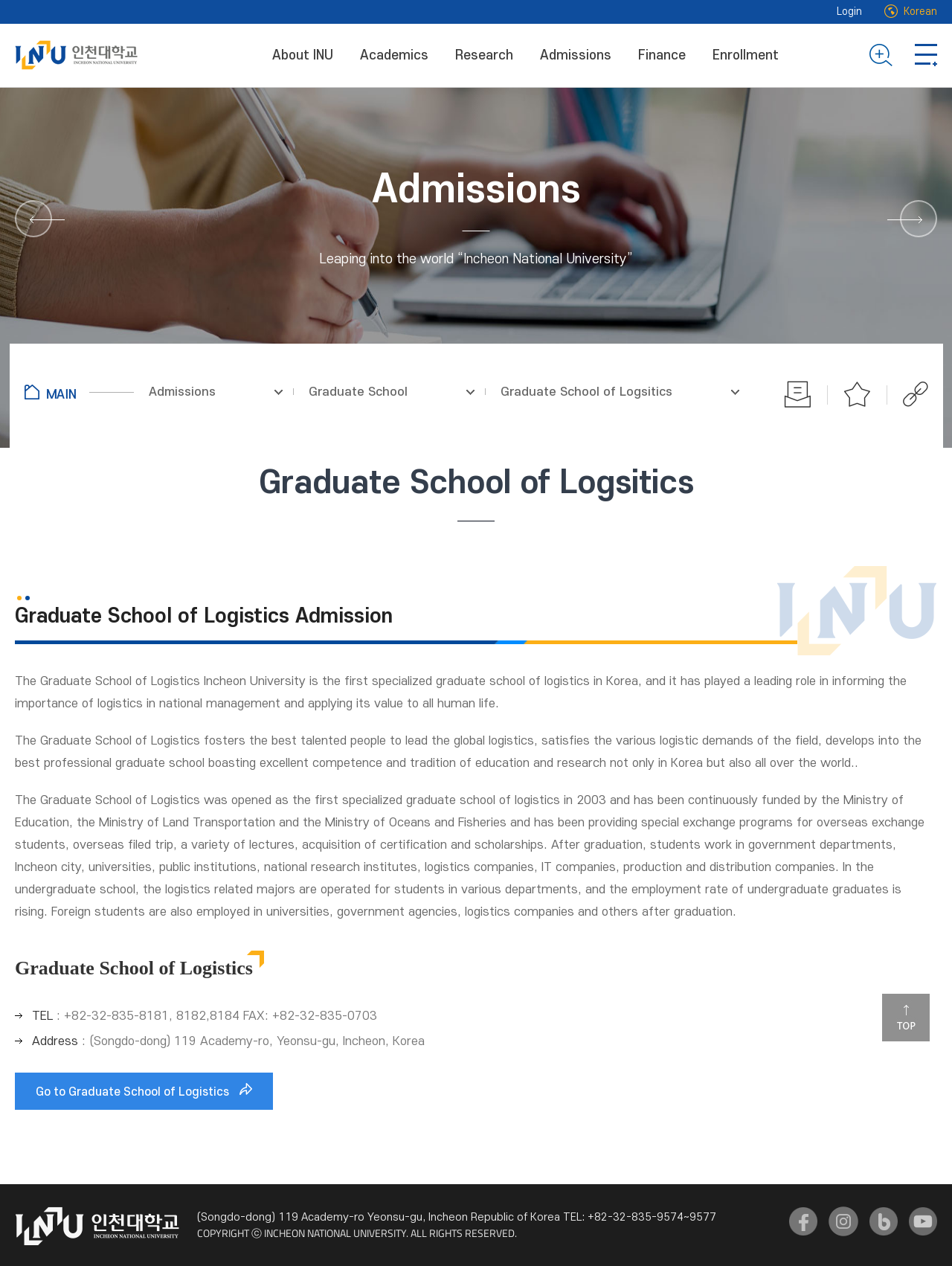Identify and provide the bounding box coordinates of the UI element described: "Kiteschool". The coordinates should be formatted as [left, top, right, bottom], with each number being a float between 0 and 1.

None